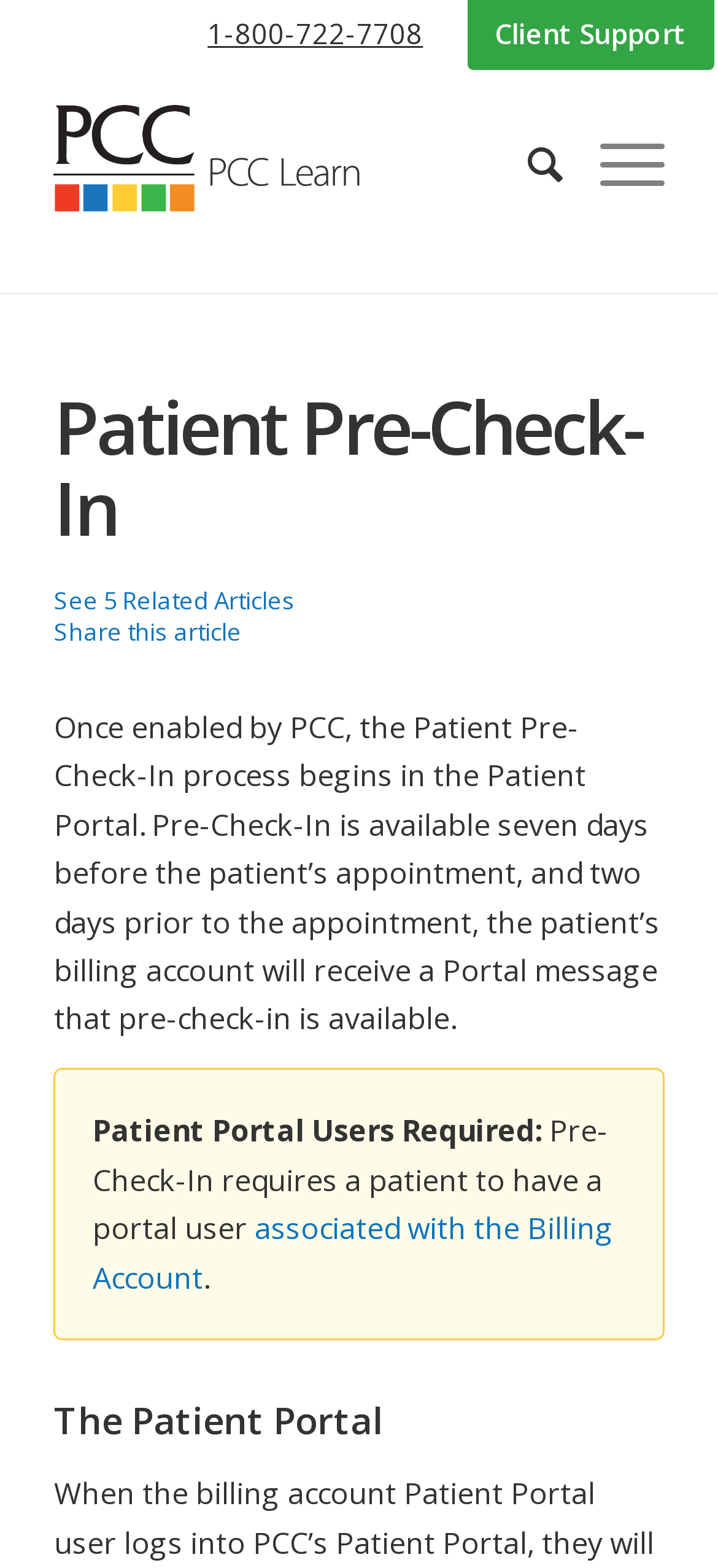Based on the element description See 5 Related Articles, identify the bounding box coordinates for the UI element. The coordinates should be in the format (top-left x, top-left y, bottom-right x, bottom-right y) and within the 0 to 1 range.

[0.075, 0.372, 0.411, 0.393]